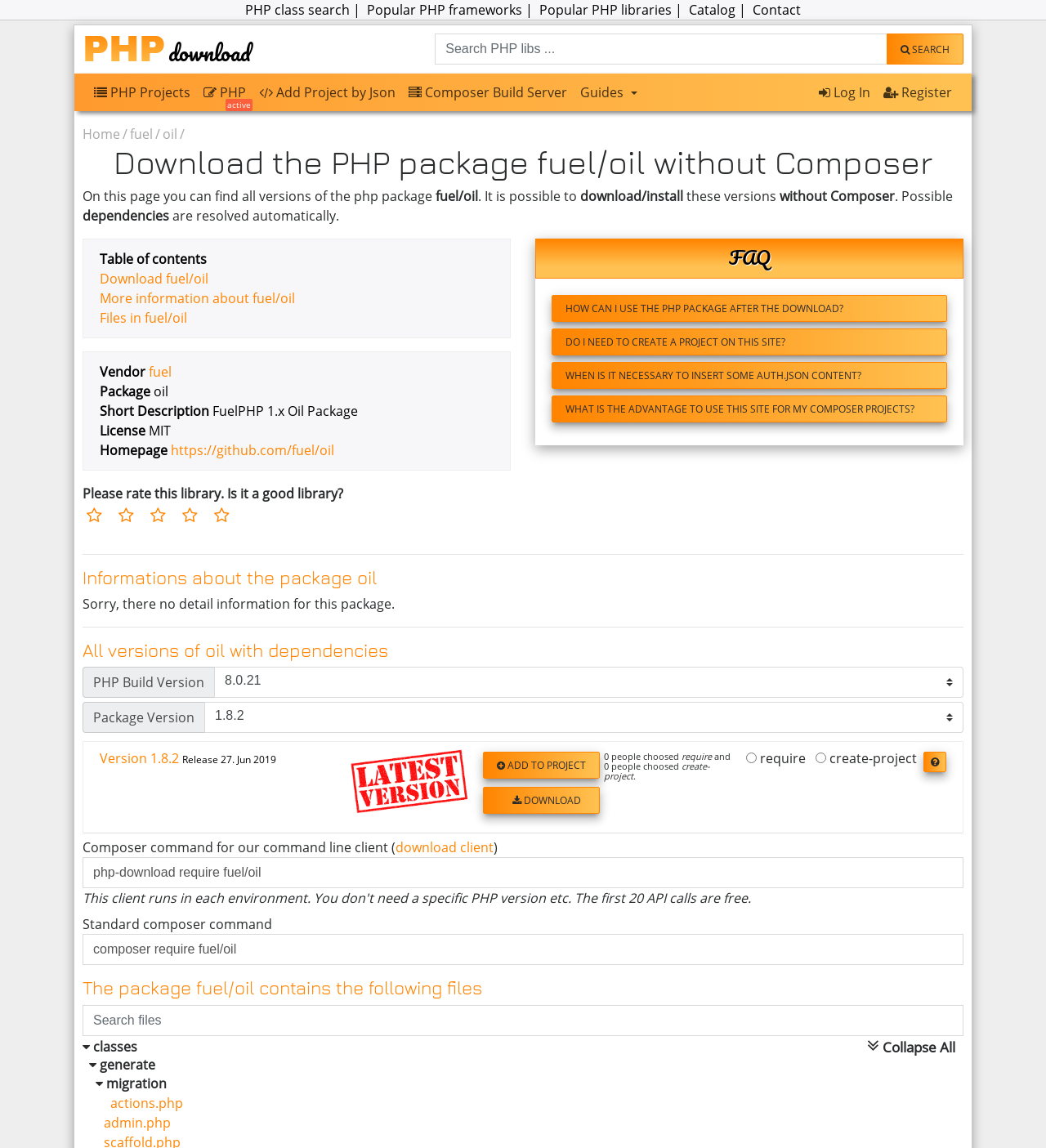Describe all the key features of the webpage in detail.

This webpage is about downloading and installing the PHP package fuel/oil without Composer. At the top, there are several links to PHP class search, popular PHP frameworks, popular PHP libraries, catalog, and contact. Below these links, there is a search box with a "SEARCH" button. 

On the left side, there are links to PHP download, PHP projects, PHP active, add project by JSON, composer build server, and guides. There are also links to log in and register. 

The main content of the page is divided into several sections. The first section explains that this page allows users to download and install the PHP package fuel/oil without Composer. It also mentions that dependencies are resolved automatically.

Below this section, there is a table of contents with links to download fuel/oil, more information about fuel/oil, and files in fuel/oil. 

The next section displays information about the package fuel/oil, including vendor, package, short description, license, and homepage. 

Following this section, there is an FAQ section with several questions and answers about using the PHP package after download, creating a project on the site, inserting auth.json content, and the advantages of using the site for Composer projects.

After the FAQ section, there is a rating section where users can rate the library. 

The next section provides information about the package oil, but it says that there is no detailed information available for this package. 

Below this section, there is a list of all versions of oil with dependencies. Users can select the PHP build version and package version from dropdown menus. 

Finally, there is a tab list with different versions of the package oil, including version 1.8.2. Each tab has a heading with release date, create-project, and download options.